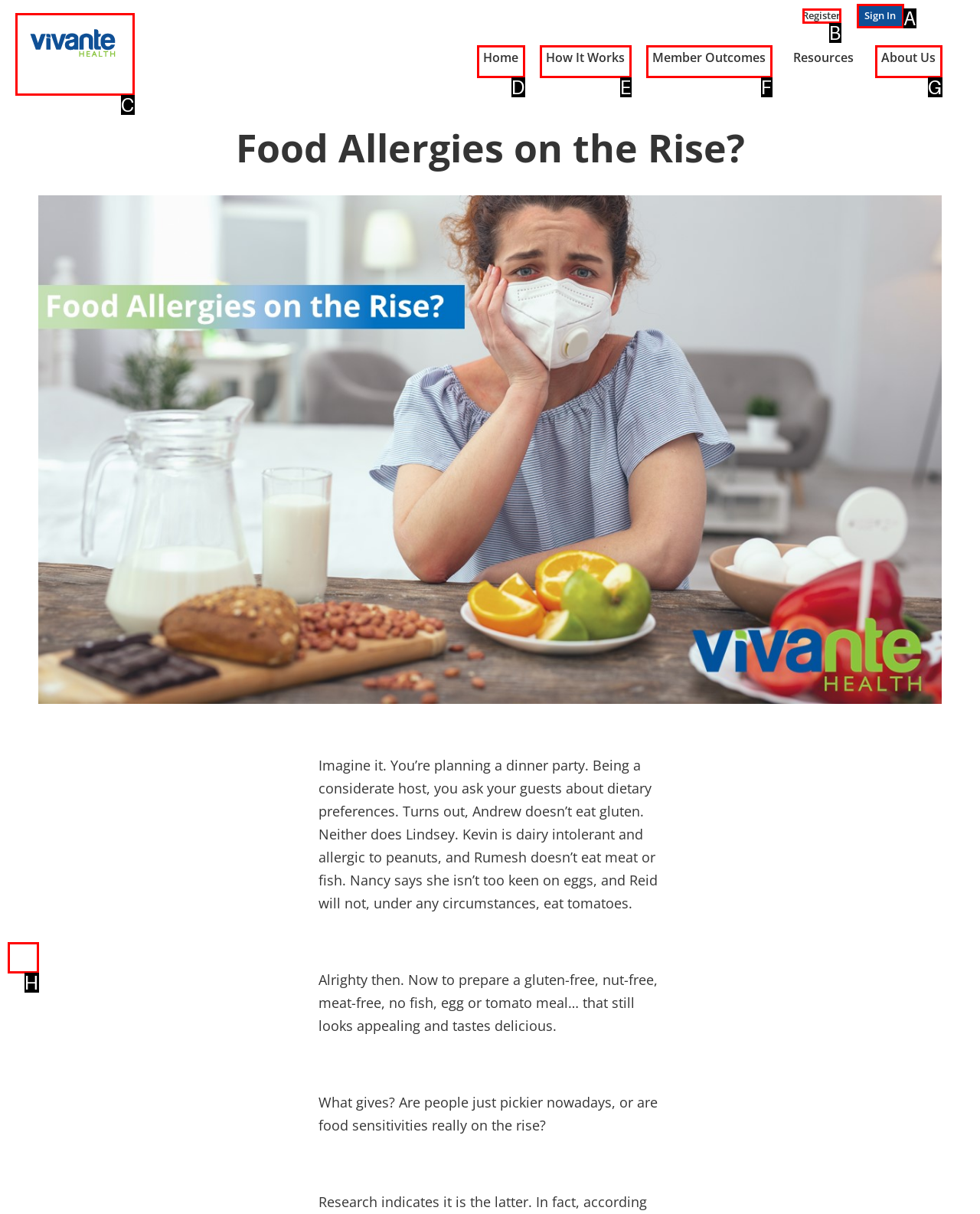Based on the description: Register, select the HTML element that best fits. Reply with the letter of the correct choice from the options given.

B